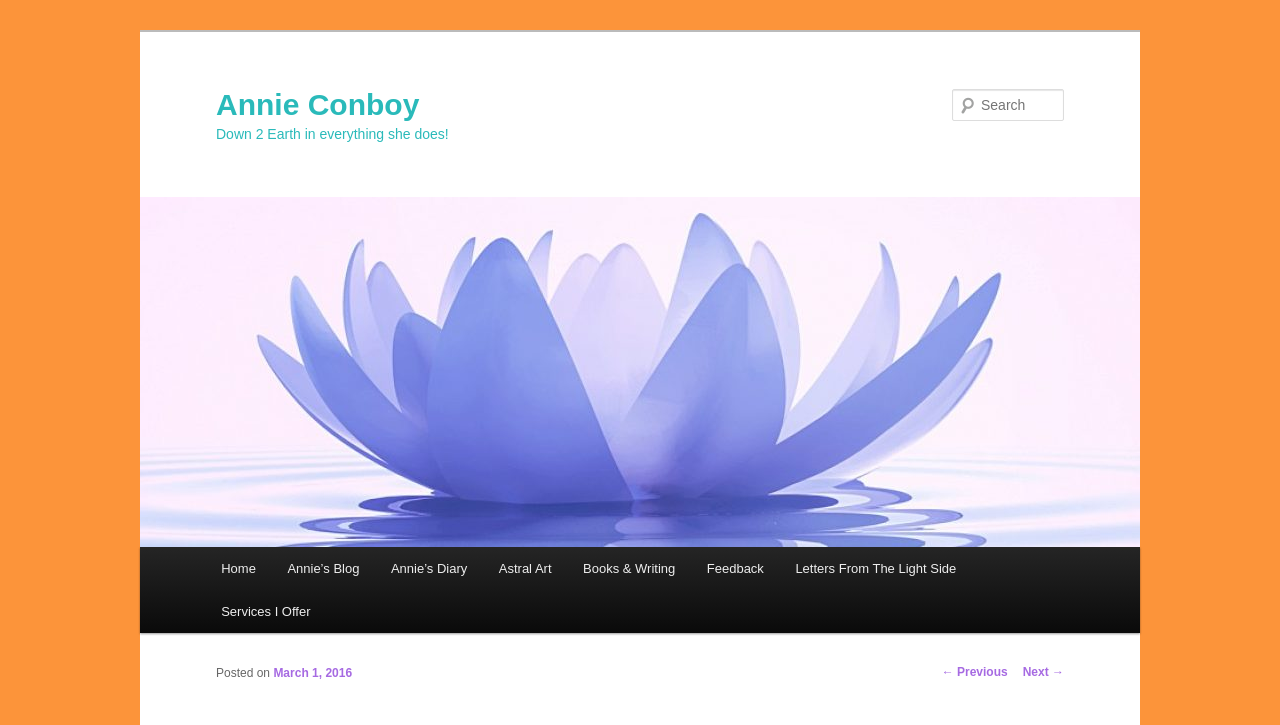Reply to the question with a single word or phrase:
What is the date of the post?

March 1, 2016